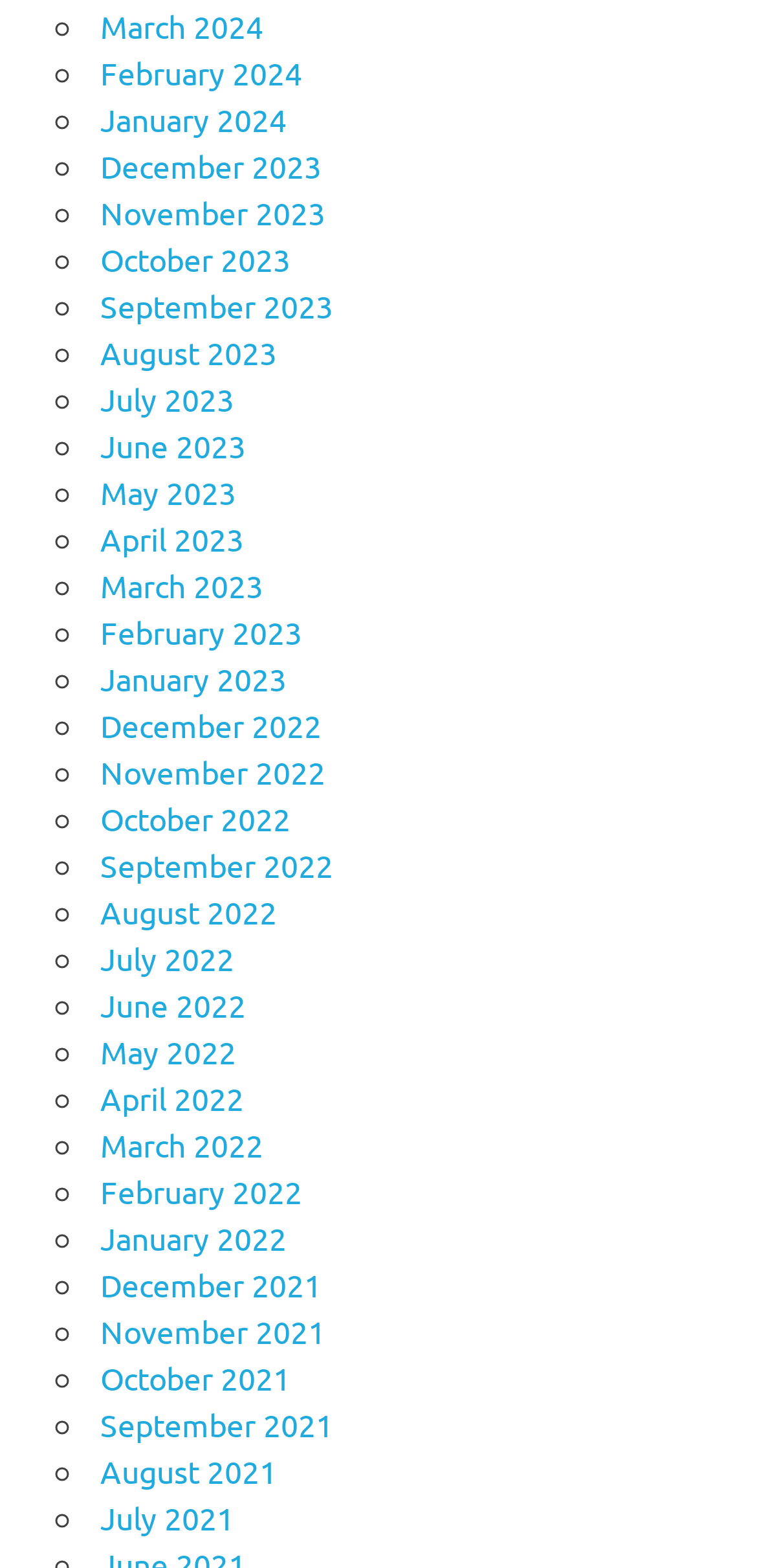Using the description: "March 2023", identify the bounding box of the corresponding UI element in the screenshot.

[0.133, 0.361, 0.348, 0.386]